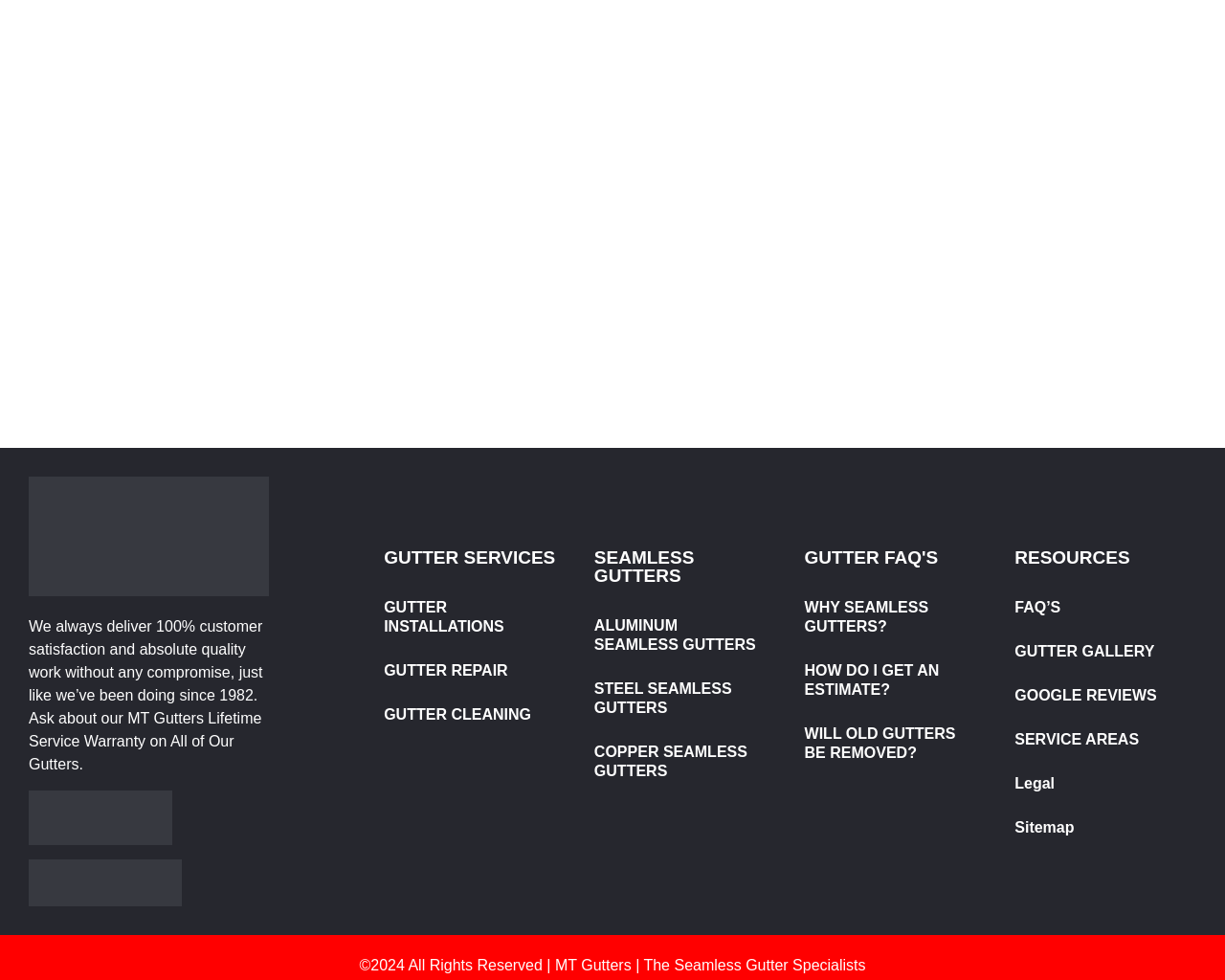Identify the bounding box coordinates of the section to be clicked to complete the task described by the following instruction: "Check GOOGLE REVIEWS". The coordinates should be four float numbers between 0 and 1, formatted as [left, top, right, bottom].

[0.813, 0.687, 0.977, 0.732]